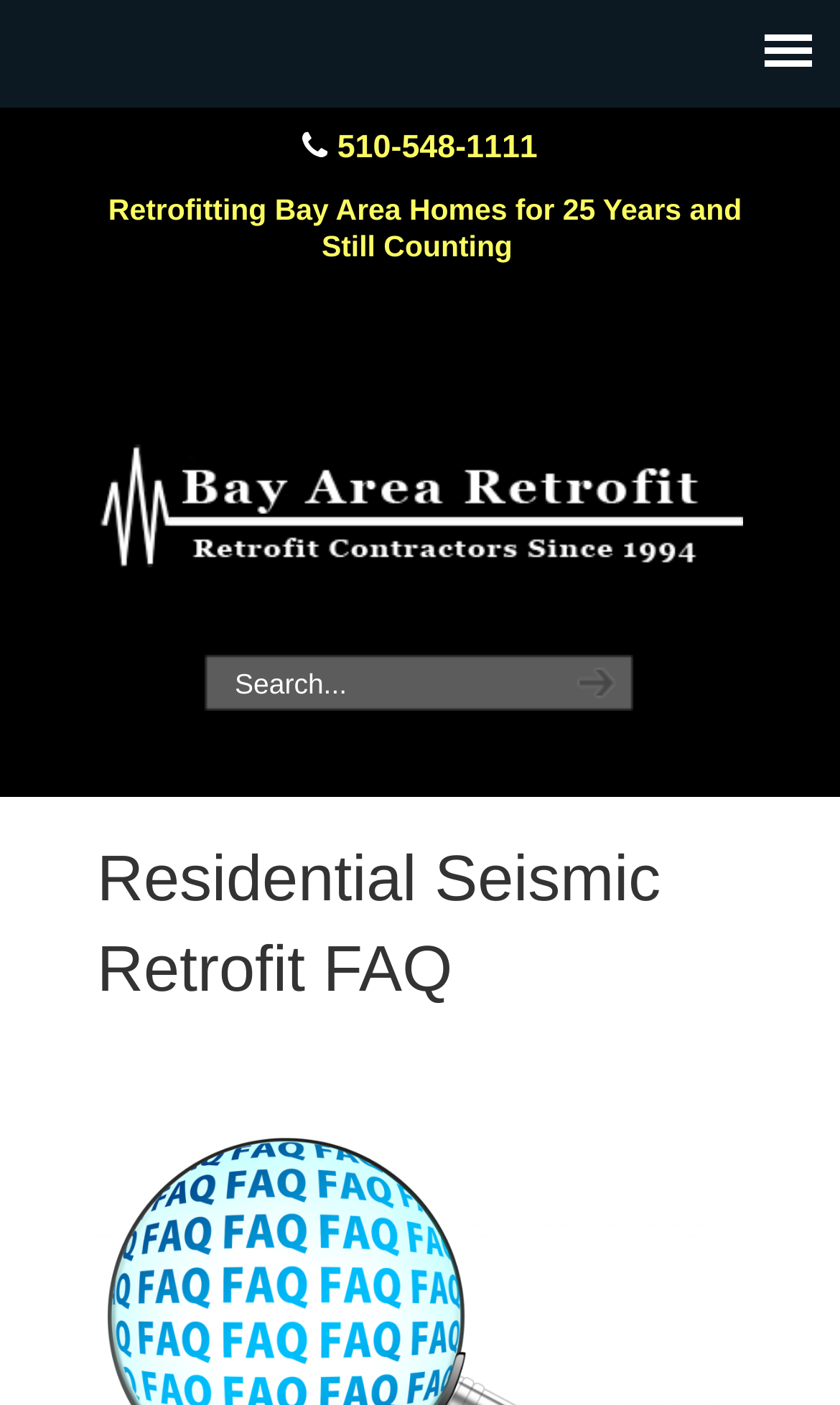Give the bounding box coordinates for this UI element: "510-548-1111". The coordinates should be four float numbers between 0 and 1, arranged as [left, top, right, bottom].

[0.401, 0.092, 0.64, 0.118]